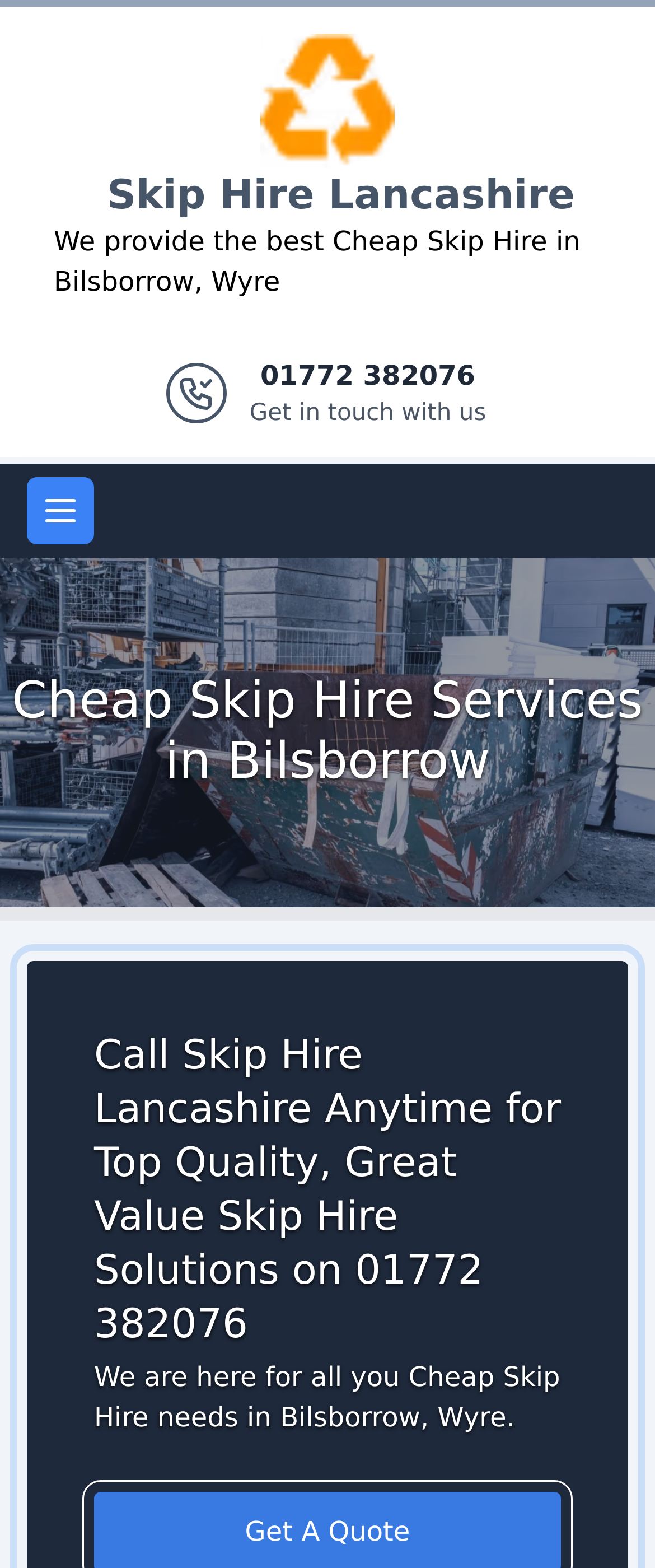Please extract and provide the main headline of the webpage.

Cheap Skip Hire Services in Bilsborrow